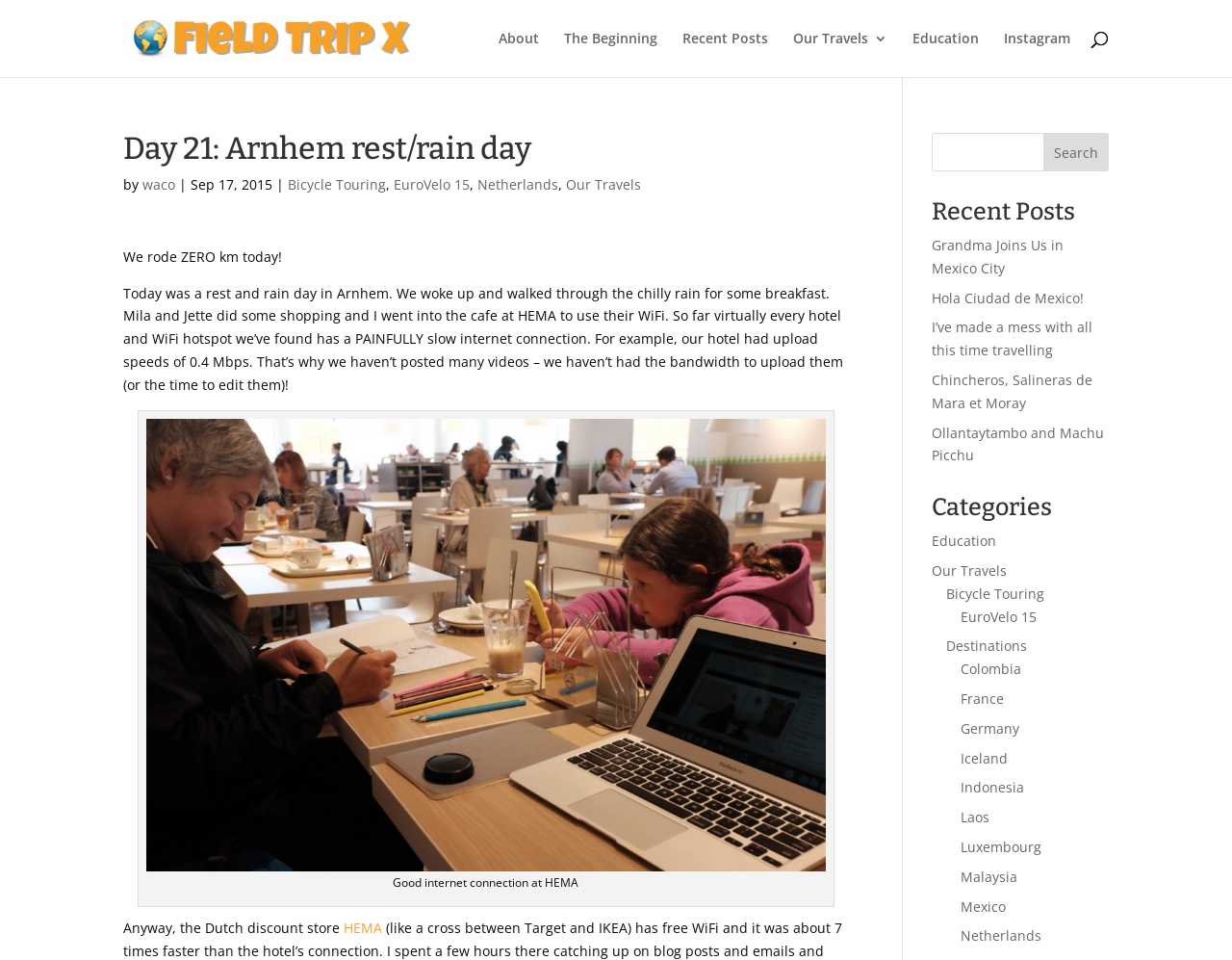Please determine the bounding box coordinates of the section I need to click to accomplish this instruction: "Go to Field Trip X homepage".

[0.103, 0.029, 0.337, 0.048]